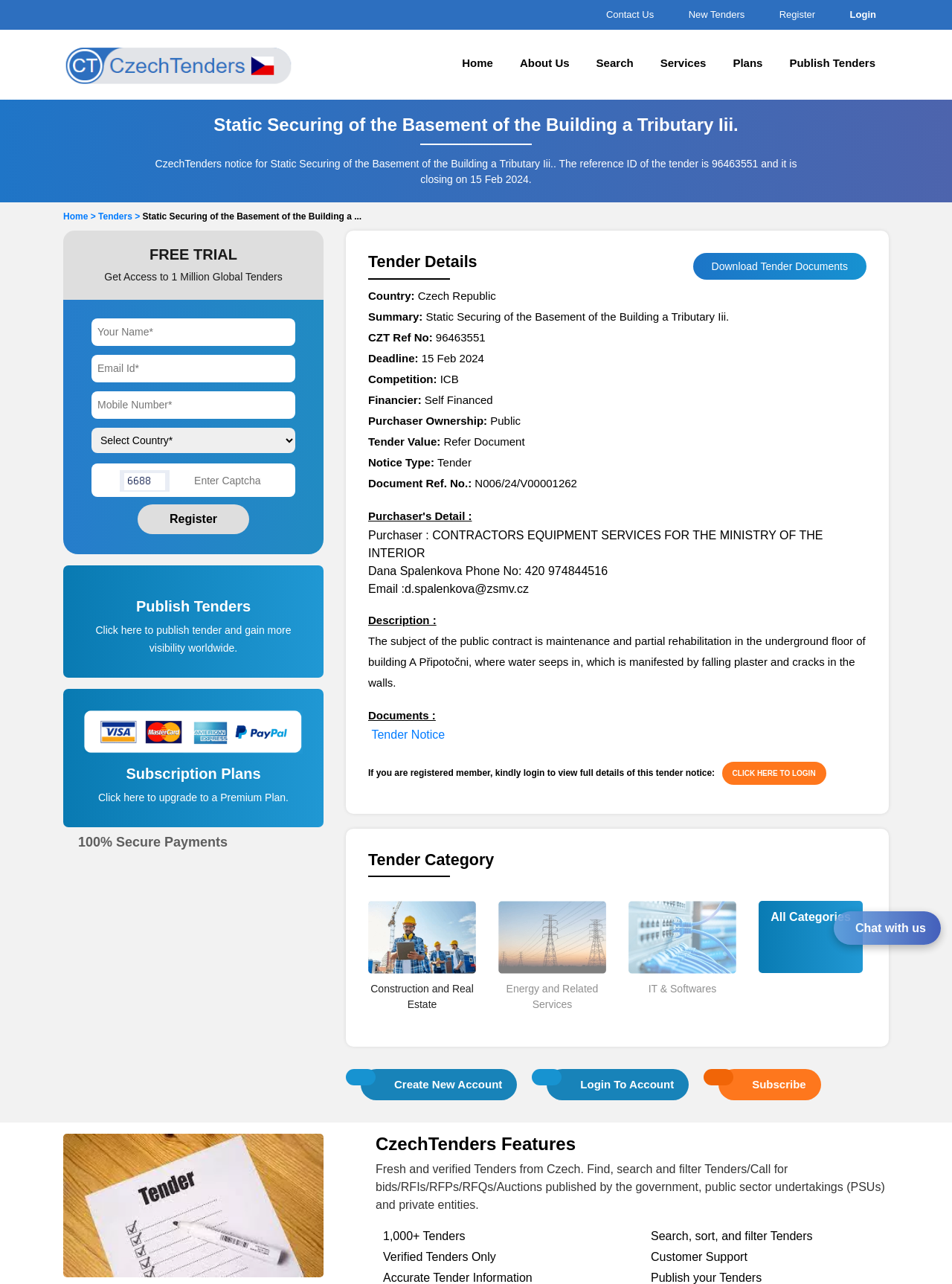Identify the bounding box coordinates for the element that needs to be clicked to fulfill this instruction: "Enter your search". Provide the coordinates in the format of four float numbers between 0 and 1: [left, top, right, bottom].

None